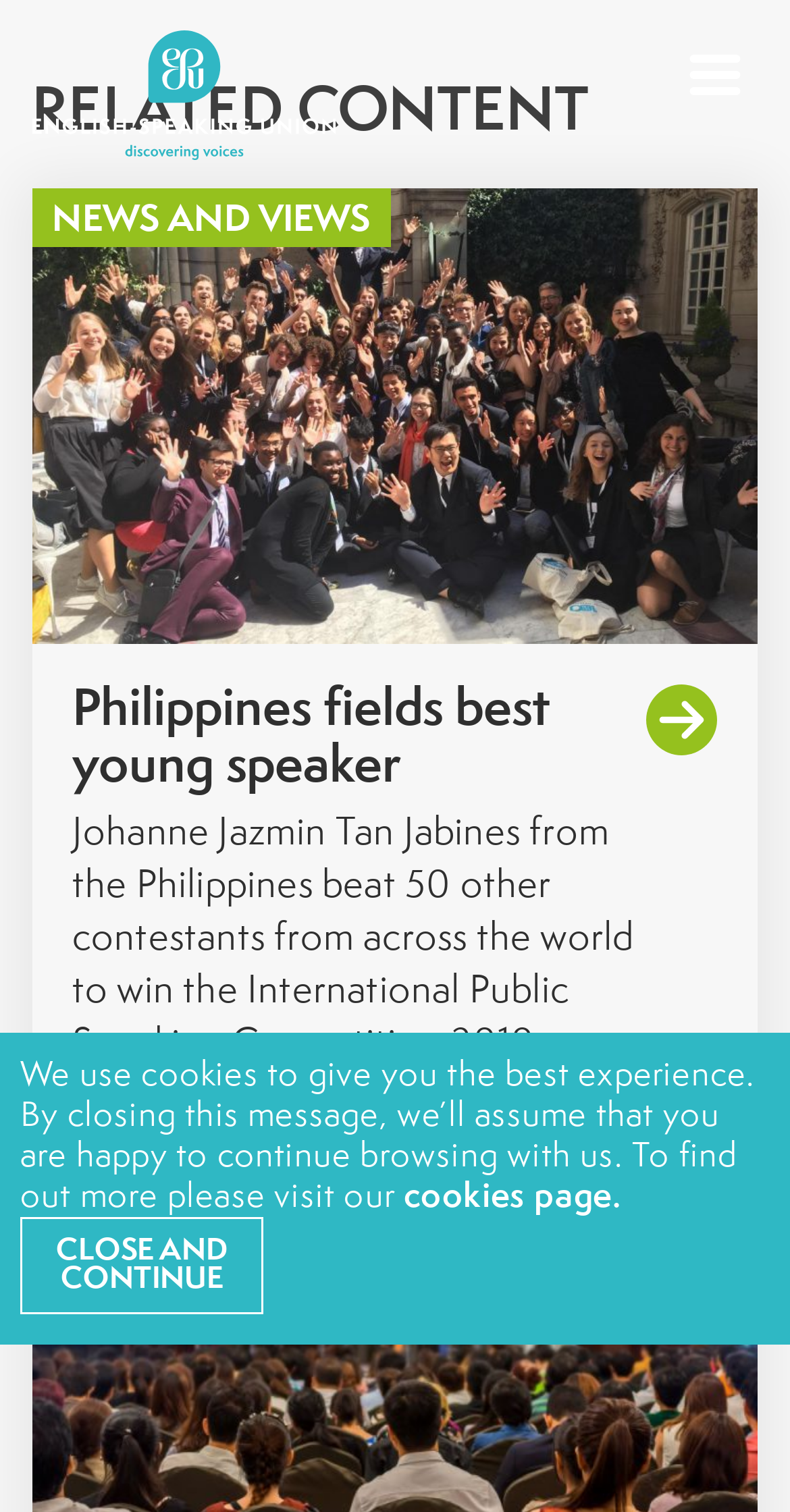What is the category of the content below the heading 'RELATED CONTENT'?
Answer the question in as much detail as possible.

From the link 'NEWS AND VIEWS Philippines fields best young speaker Johanne Jazmin Tan Jabines from the Philippines beat 50 other contestants from across the world to win the International Public Speaking Competition 2018.' below the heading 'RELATED CONTENT', we can infer that the category of the content is NEWS AND VIEWS.